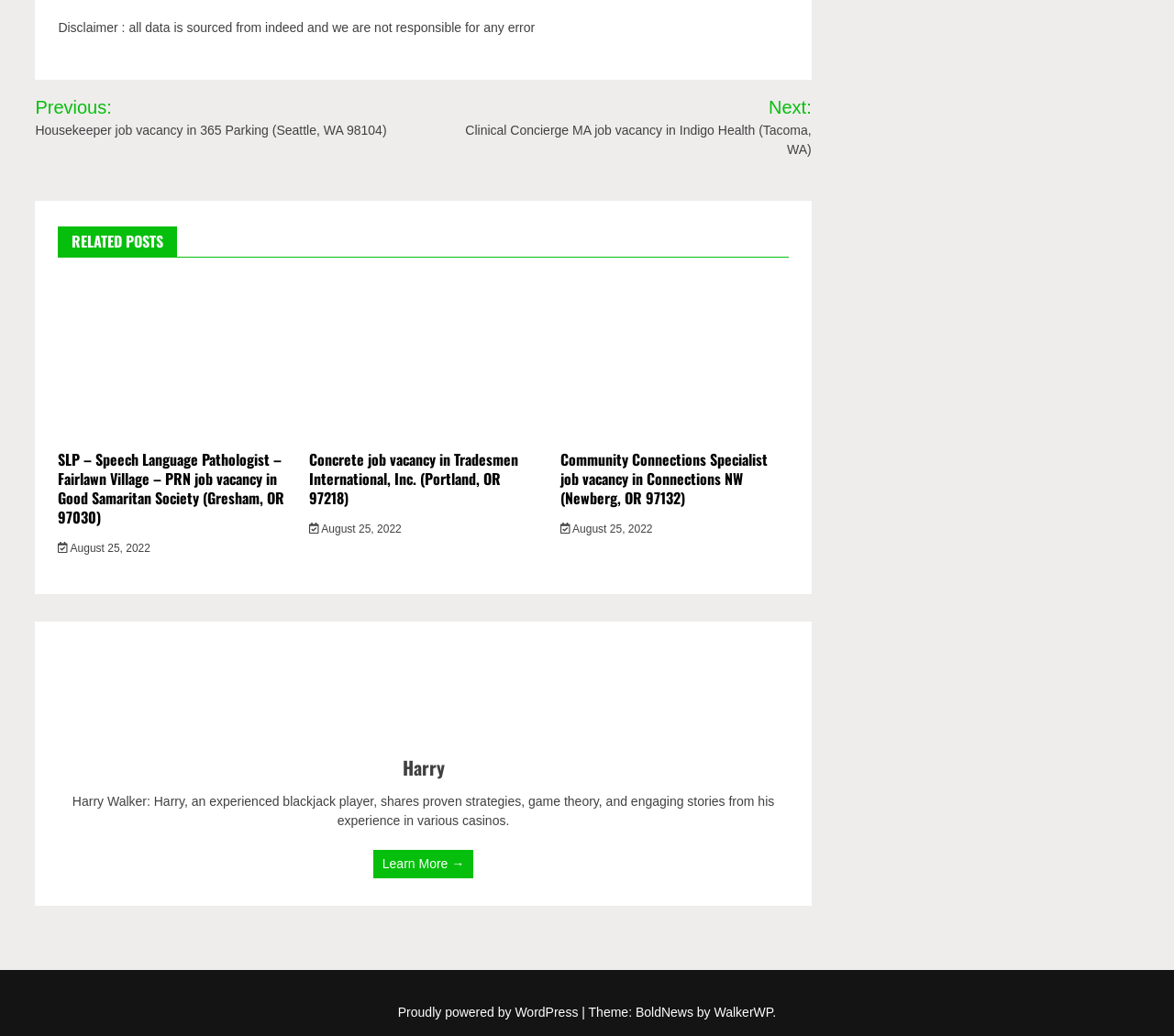Respond with a single word or phrase:
What is the date of the second related post?

August 25, 2022